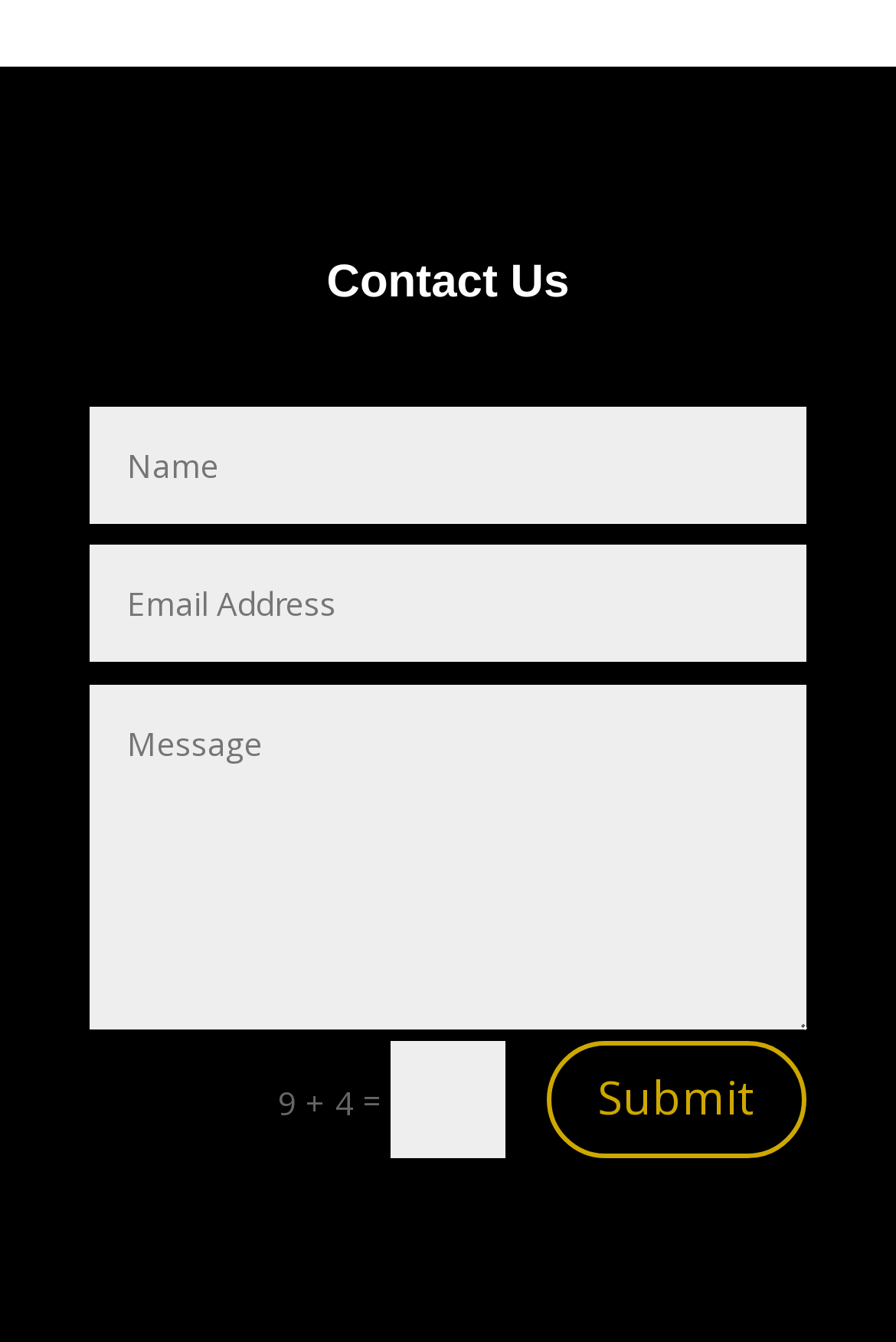How many StaticText elements are there?
Answer with a single word or short phrase according to what you see in the image.

3